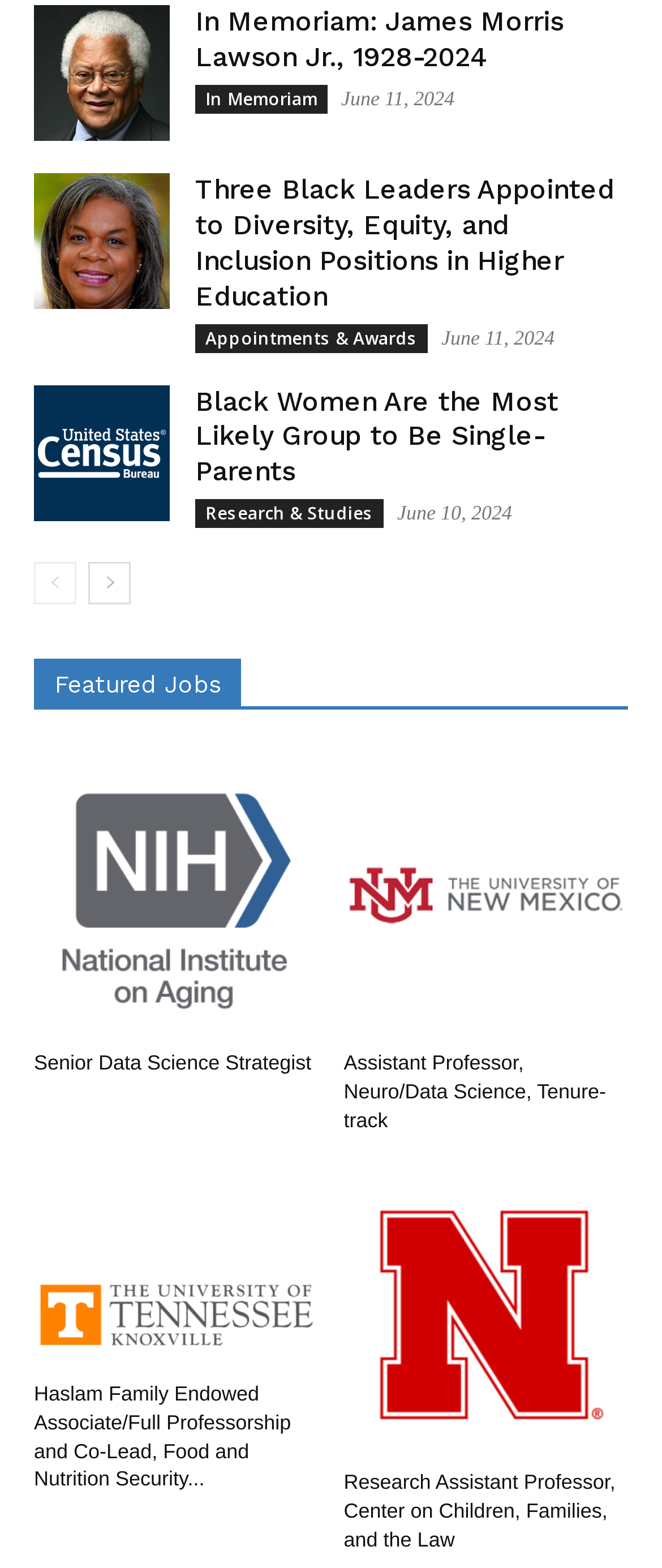What is the date of the latest news article?
Provide an in-depth and detailed answer to the question.

I looked at the time elements associated with each news article and found that the latest date is June 11, 2024, which is associated with two news articles: 'In Memoriam: James Morris Lawson Jr., 1928-2024' and 'Three Black Leaders Appointed to Diversity, Equity, and Inclusion Positions in Higher Education'.